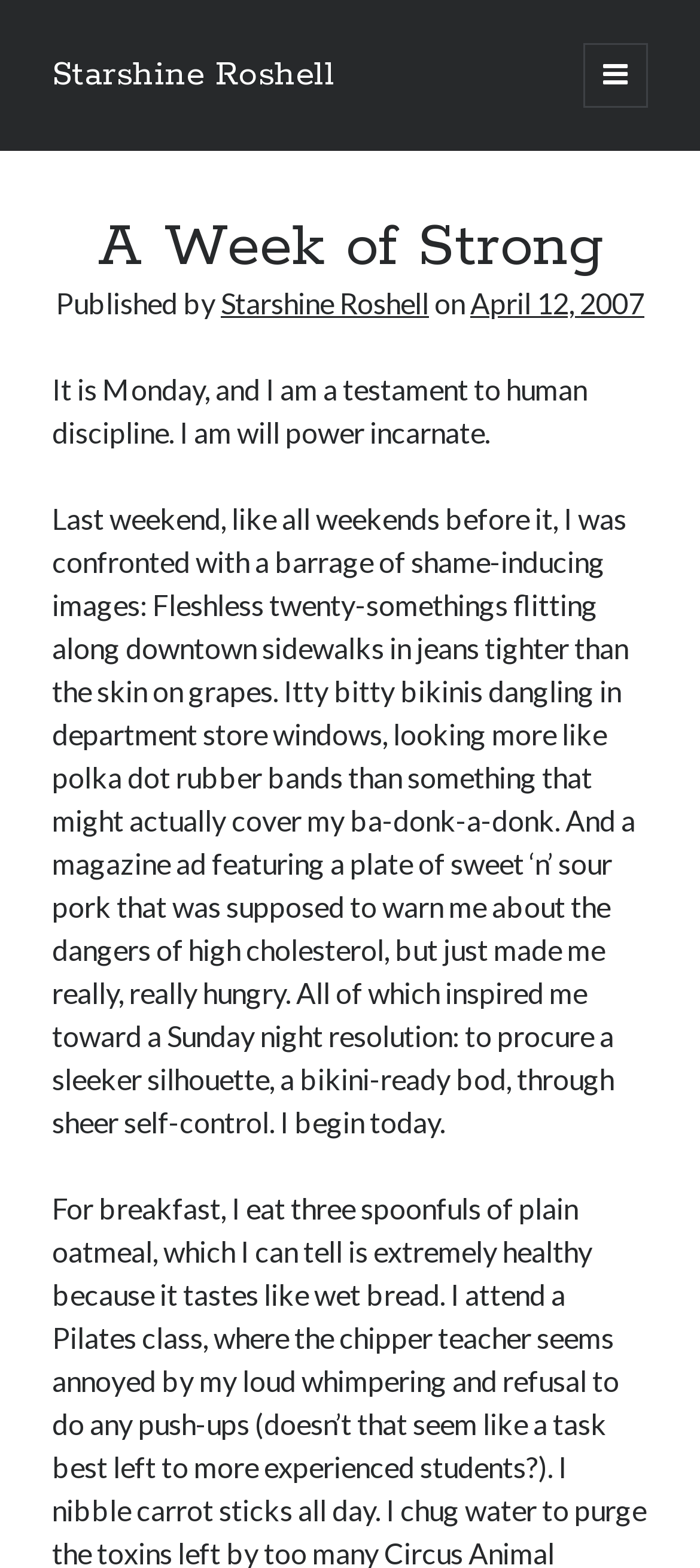Please specify the bounding box coordinates of the clickable section necessary to execute the following command: "Read the post 'Secrets of a Very Catholic Daughter'".

[0.077, 0.287, 0.556, 0.304]